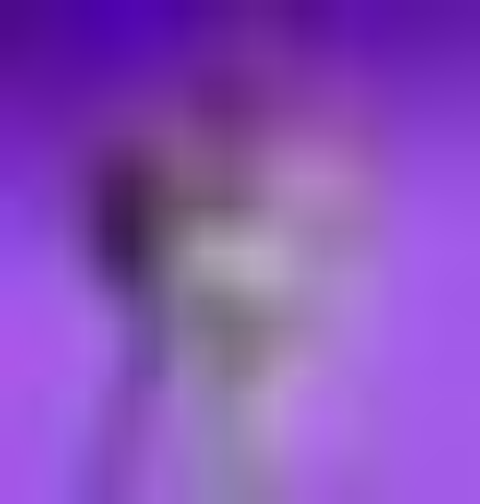What is the dominant color of the backdrop?
Using the image, provide a concise answer in one word or a short phrase.

Purple